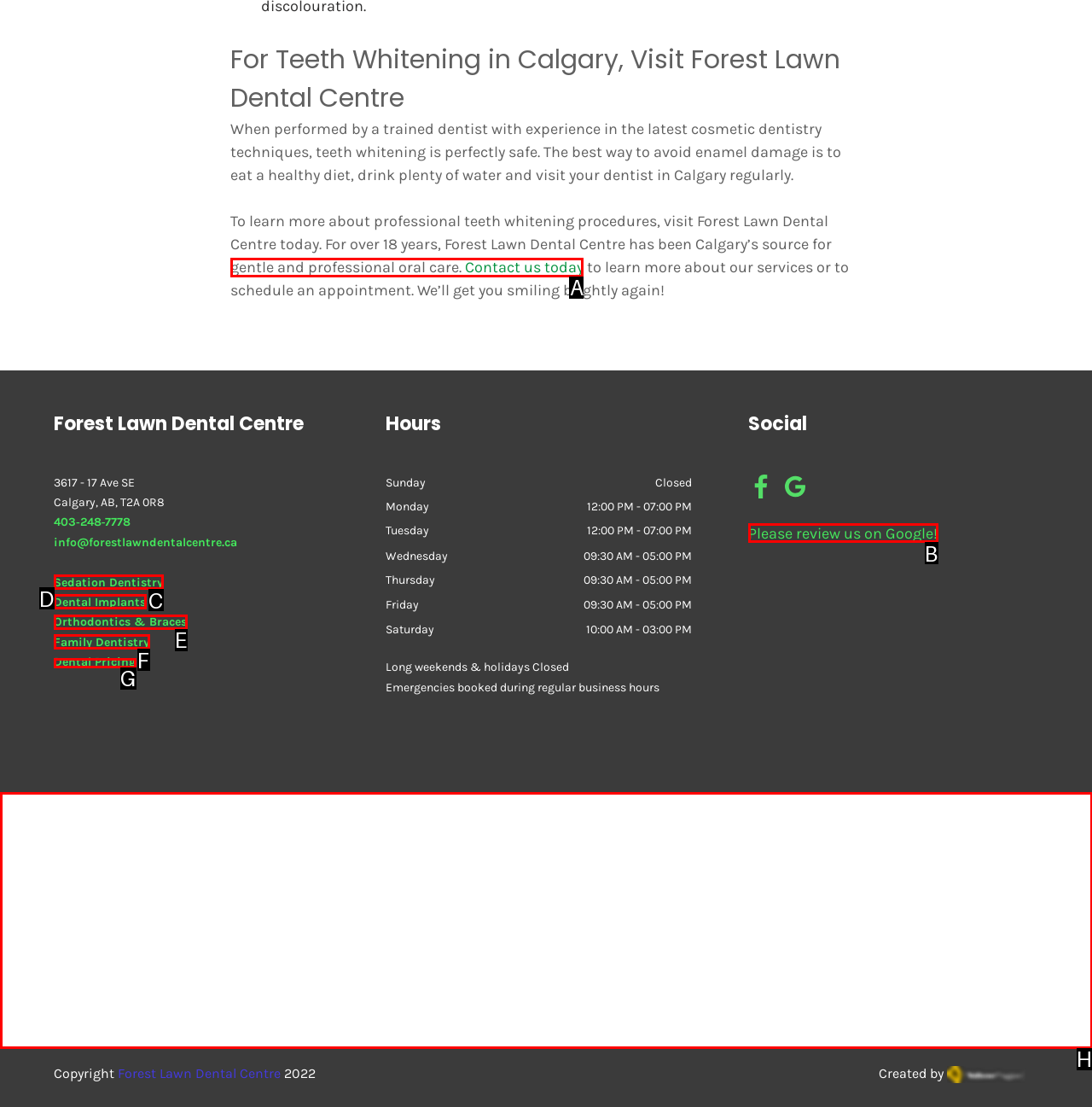Pick the option that should be clicked to perform the following task: Learn more about professional teeth whitening procedures
Answer with the letter of the selected option from the available choices.

A